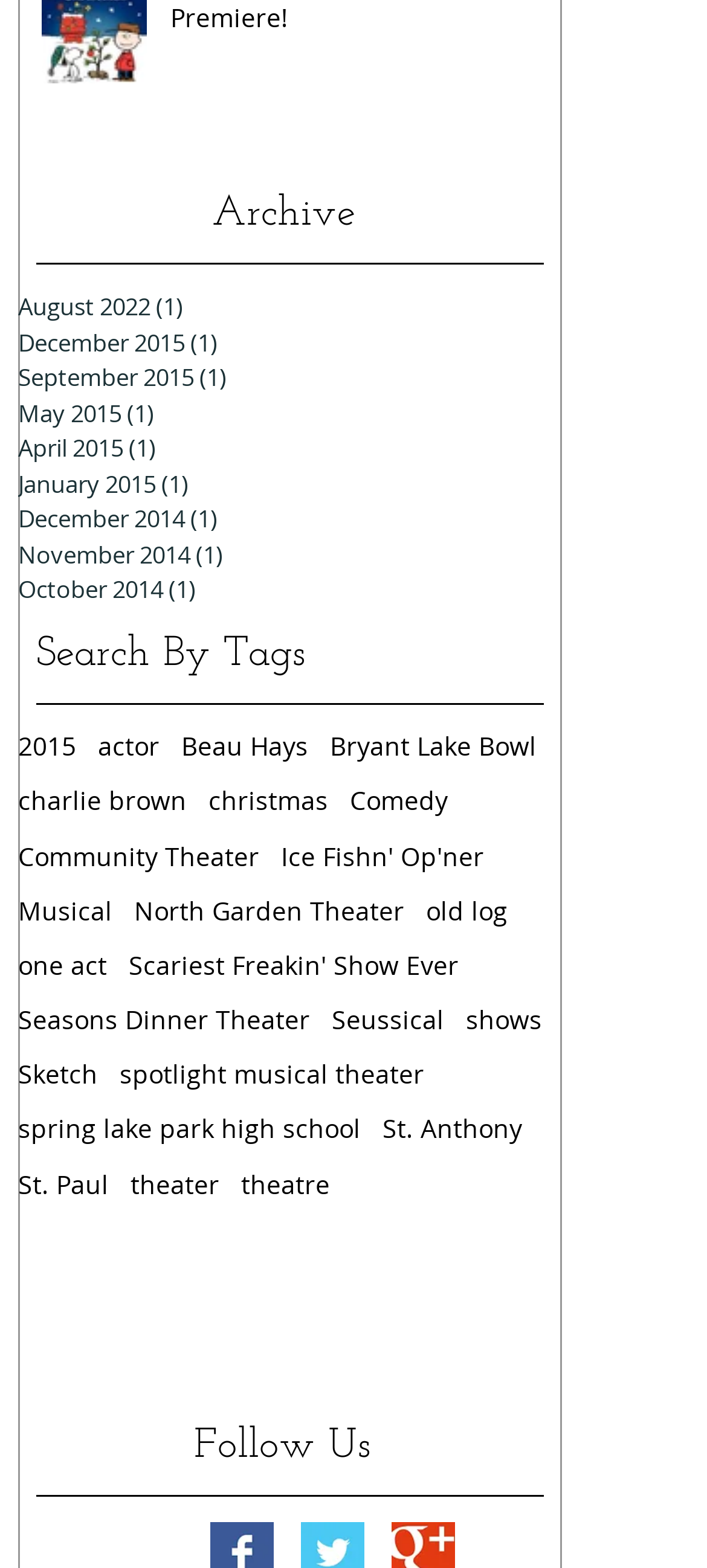What is the main category of the archive?
Could you answer the question in a detailed manner, providing as much information as possible?

Based on the navigation element 'Archive' and its child links, it appears that the main category of the archive is organized by months and years, with links such as 'August 2022', 'December 2015', and '2015'.